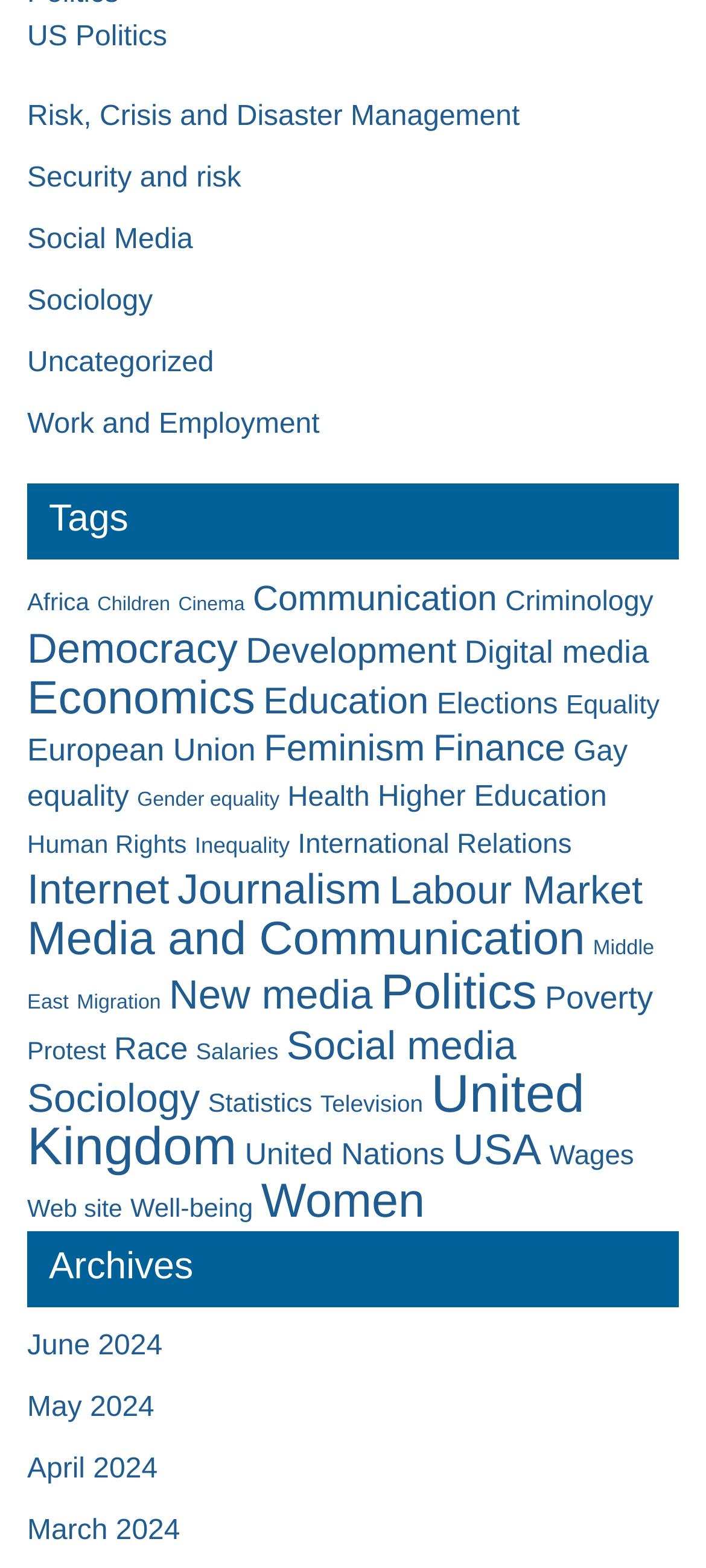Find the bounding box coordinates of the clickable area required to complete the following action: "Explore the 'Women' category".

[0.37, 0.749, 0.602, 0.783]